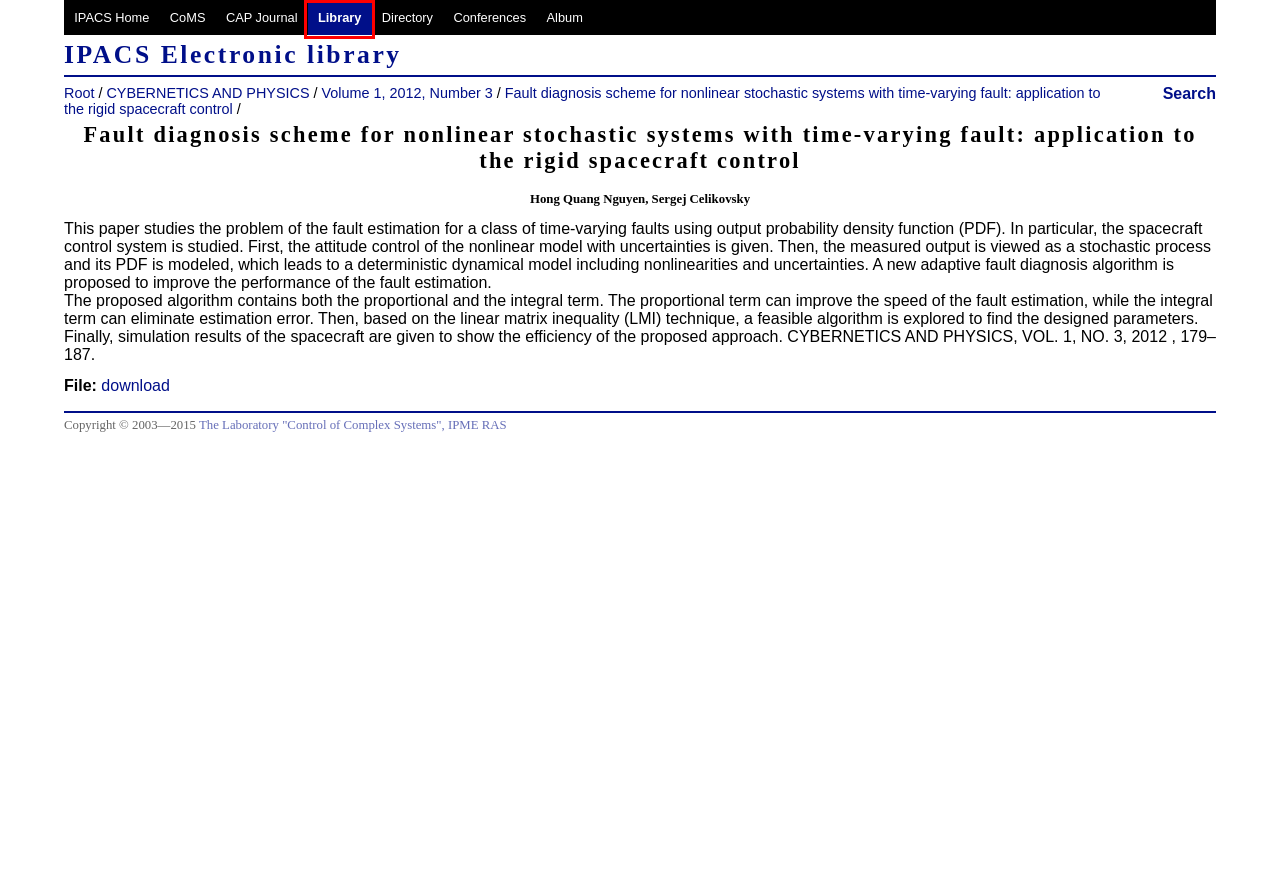Examine the screenshot of a webpage with a red bounding box around a specific UI element. Identify which webpage description best matches the new webpage that appears after clicking the element in the red bounding box. Here are the candidates:
A. PhysCon Conferences
B. PhysCon Album
C. "Control of Complex Systems" Laboratory, IPME RAS
D. Conference Management System (CoMS)
E. IPACS Electronic Library | IPACS
F. Caps Journal main page | IPACS
G. Physics and Control Resources : Directory
H. IPACS main page | IPACS

E